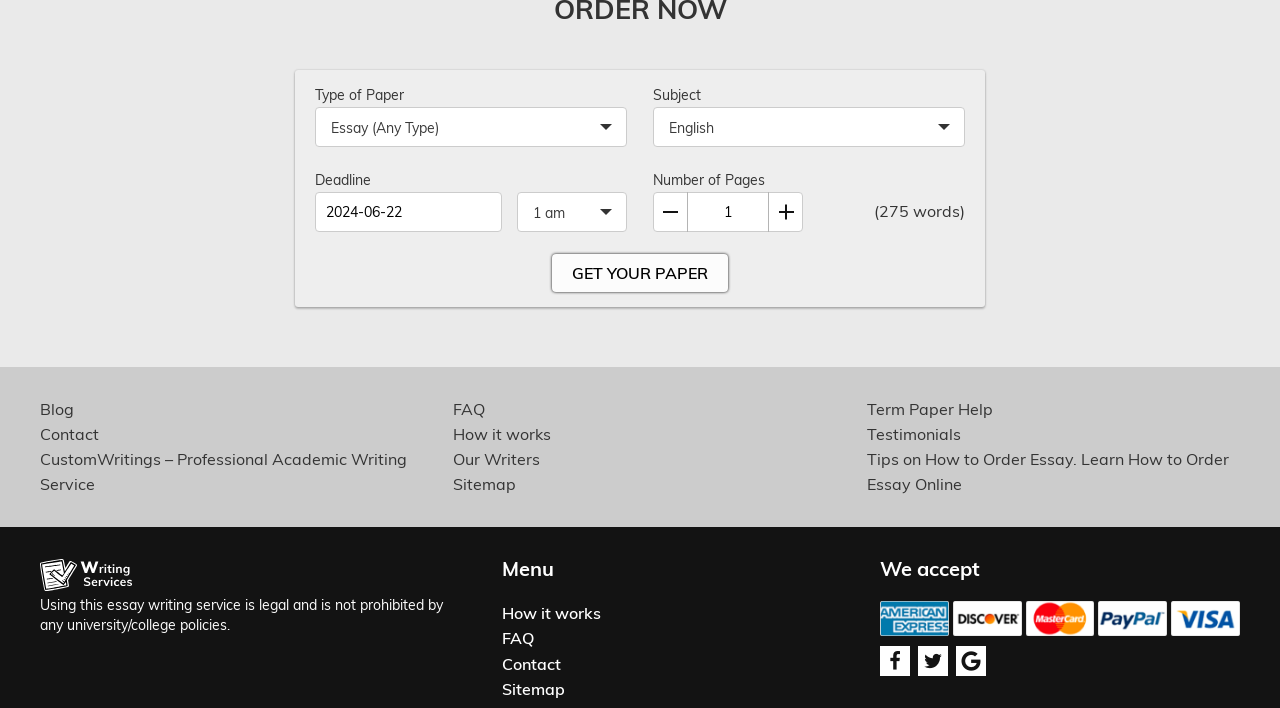Respond to the question below with a single word or phrase:
How many words are required for the paper?

275